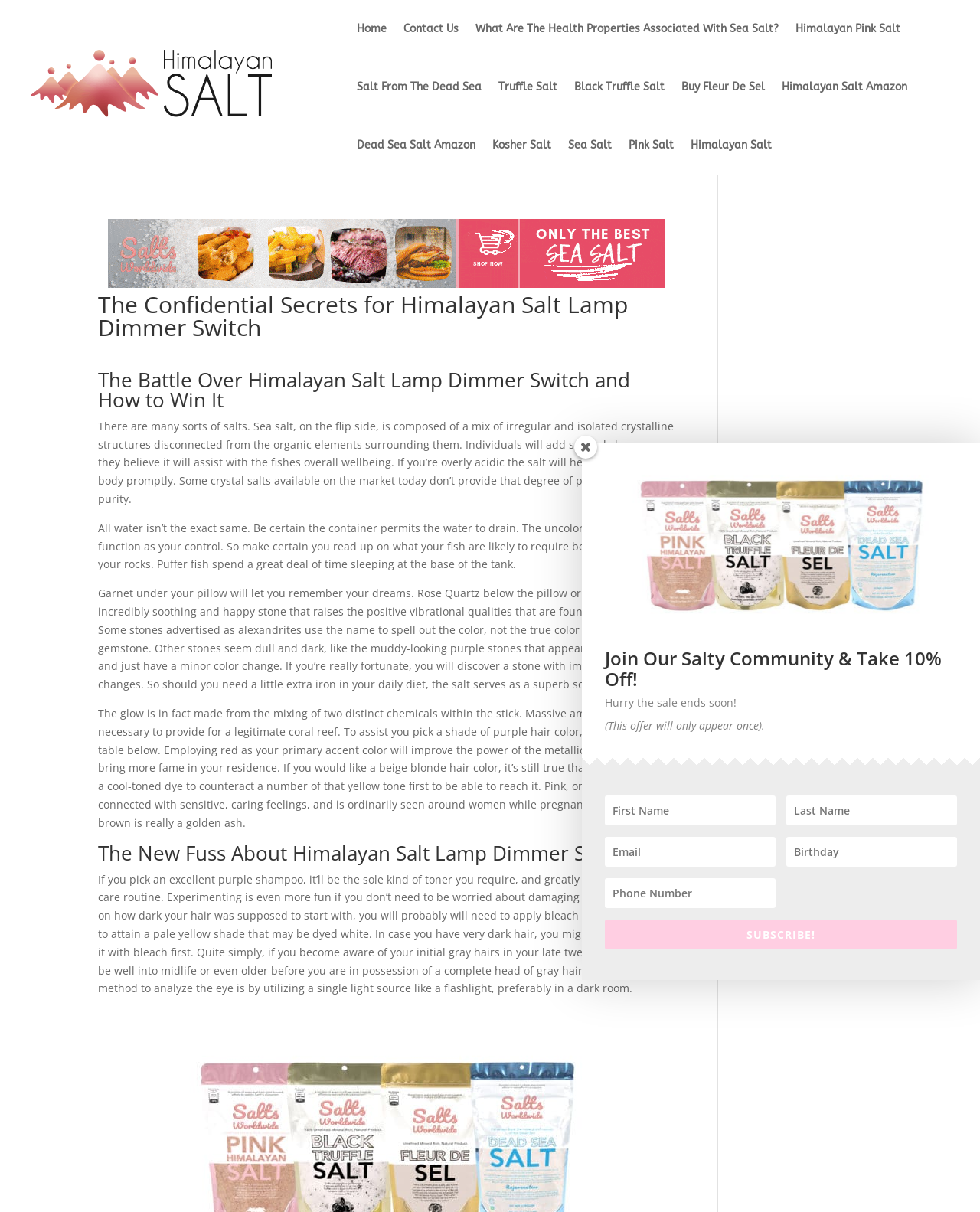What is the purpose of the container mentioned in the text?
Please provide a single word or phrase as the answer based on the screenshot.

To drain water